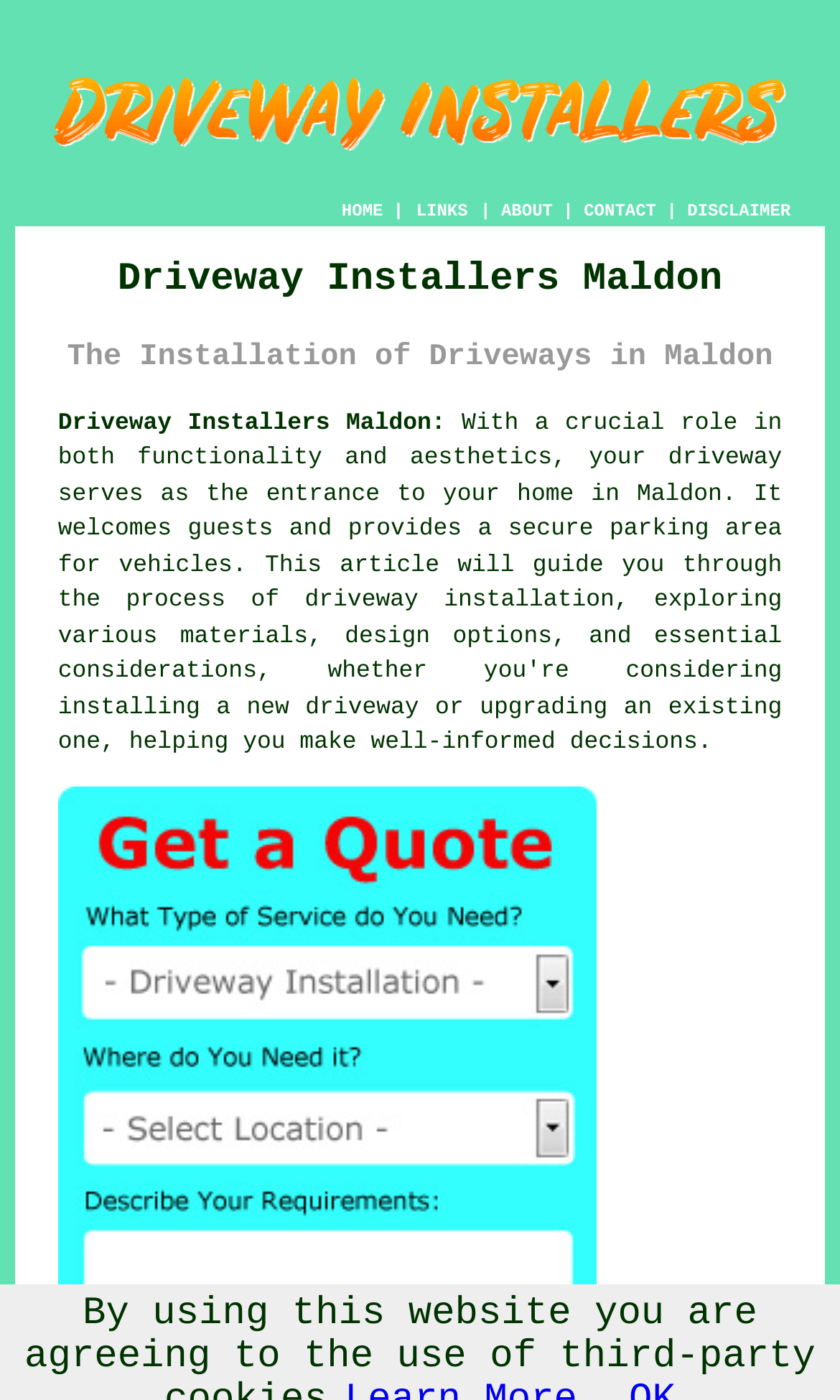What is the importance of a driveway?
Please respond to the question with a detailed and informative answer.

According to the webpage content, a driveway plays a crucial role in both functionality and aesthetics, as stated in the sentence 'With a crucial role in both functionality and aesthetics, your...'.